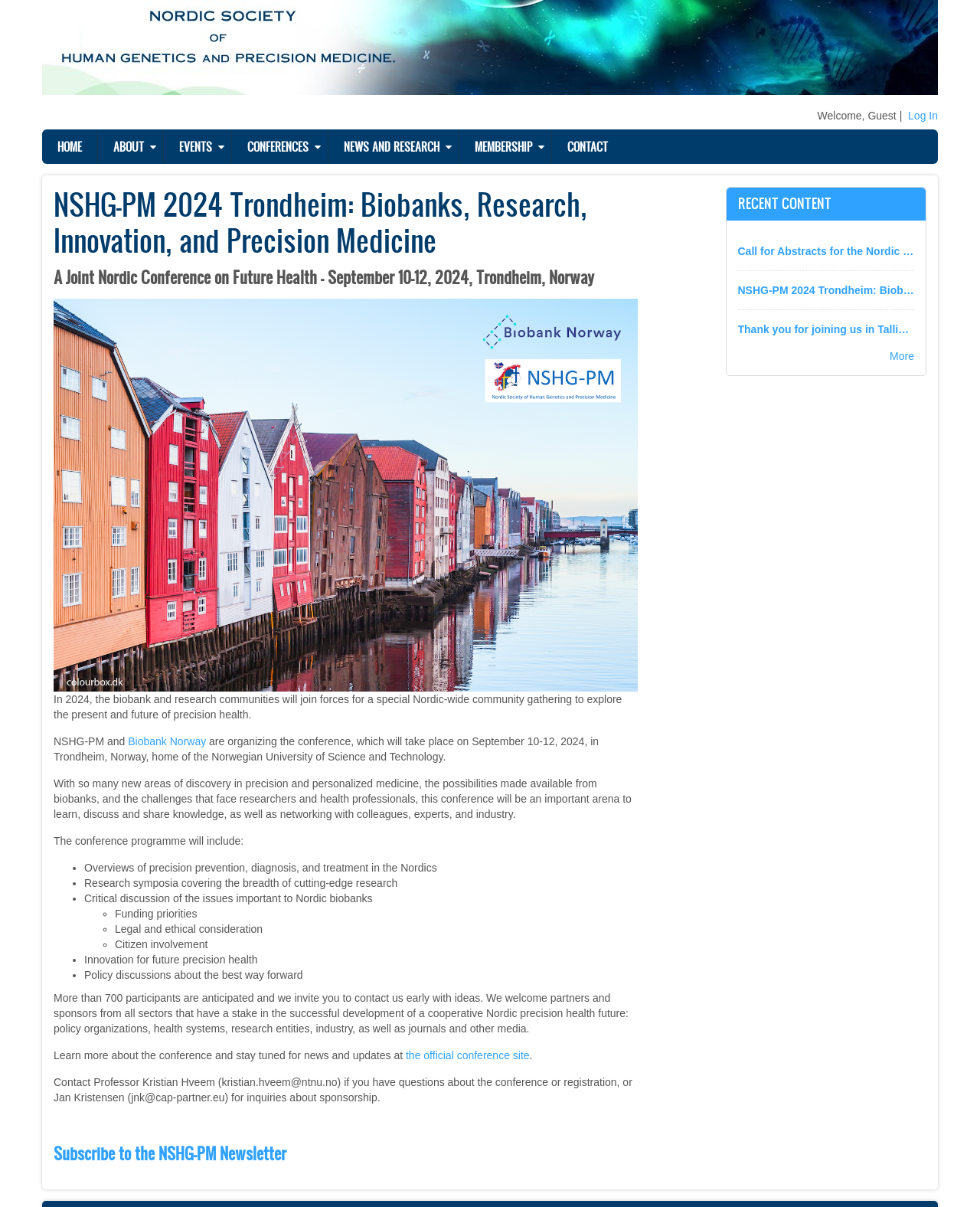Pinpoint the bounding box coordinates of the clickable element to carry out the following instruction: "Go to HOME."

[0.043, 0.107, 0.099, 0.136]